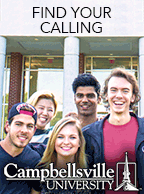Interpret the image and provide an in-depth description.

The image showcases a diverse group of students from Campbellsville University, all smiling and posing together in front of a campus building. Their shared enthusiasm reflects the vibrant atmosphere of university life. Above the group, the text "FIND YOUR CALLING" encourages prospective students to explore their educational journey at the university. The image effectively captures a sense of community and the welcoming spirit of Campbellsville University, inviting viewers to consider their own potential and future opportunities within the academic setting.